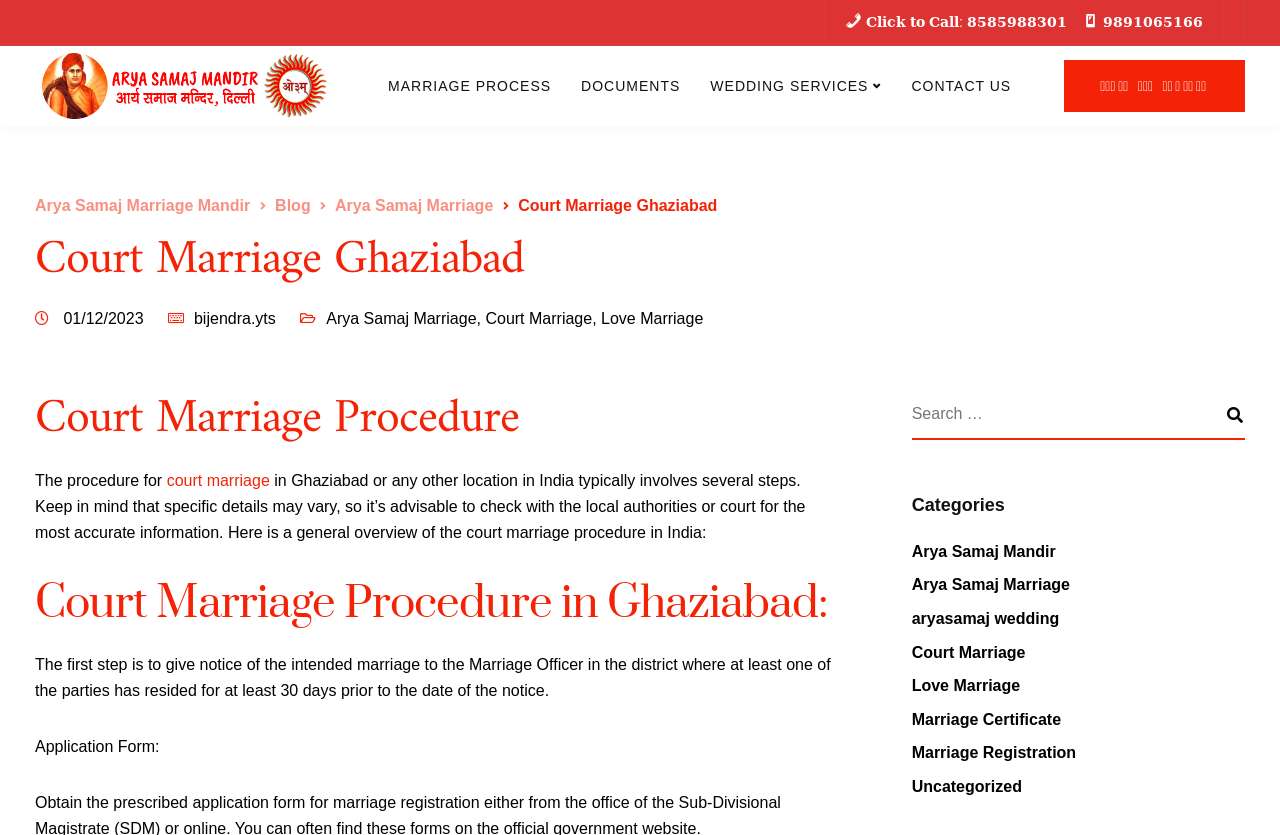What is the date mentioned on the webpage?
Kindly answer the question with as much detail as you can.

The date can be found on the webpage, inside a StaticText element with the text '01/12/2023'.